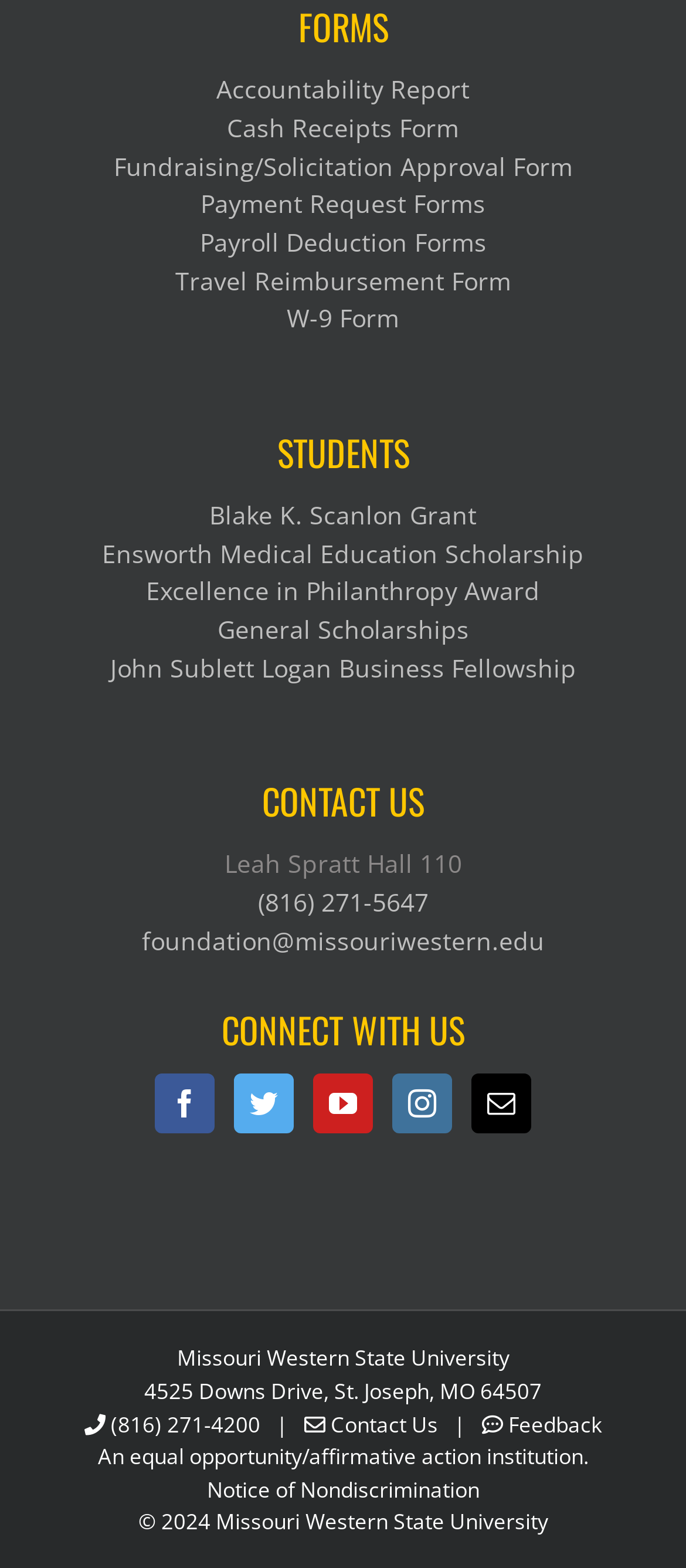Mark the bounding box of the element that matches the following description: "(816) 271-5647".

[0.376, 0.565, 0.624, 0.586]